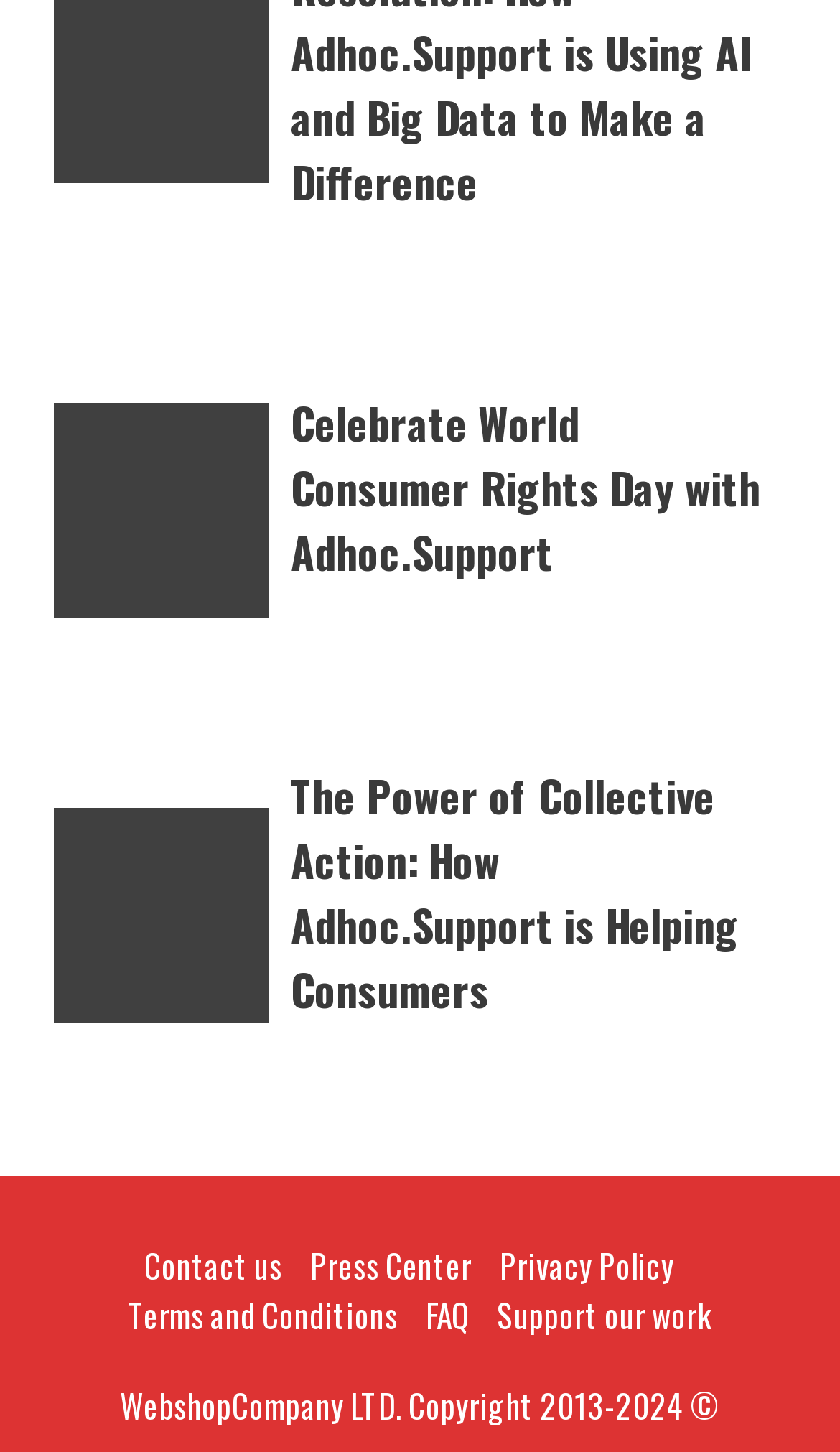Specify the bounding box coordinates for the region that must be clicked to perform the given instruction: "Learn about The Power of Collective Action".

[0.346, 0.525, 0.91, 0.703]